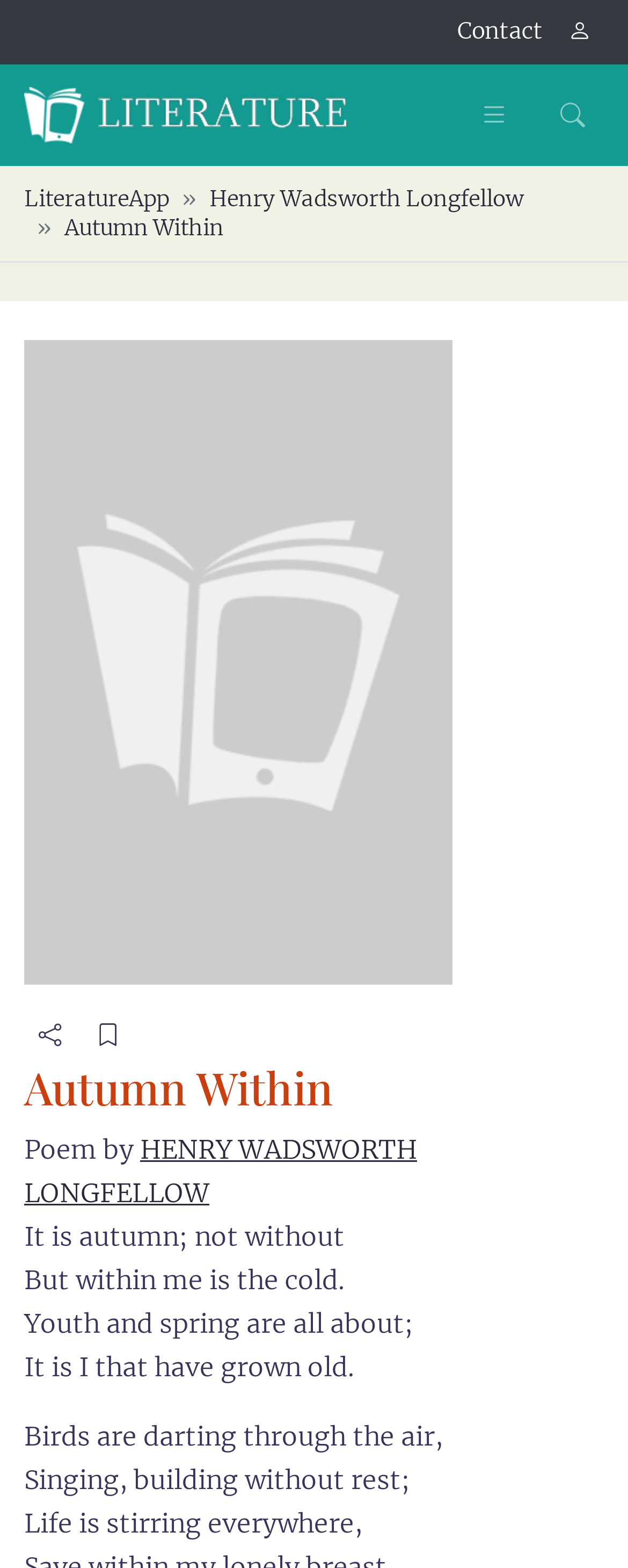Summarize the contents and layout of the webpage in detail.

The webpage is about the poem "Autumn Within" by Henry Wadsworth Longfellow. At the top right corner, there are three links: "Contact", "Login", and a logo link "LiteratureApp" with an accompanying image. Below the logo, there are two buttons: "Toggle navigation" and "Search". 

On the left side, there is a link "LiteratureApp" and a link to the poet's name "Henry Wadsworth Longfellow". Next to the poet's name, there is a link to the poem title "Autumn Within" with an accompanying image. 

Below the poem title, there is a heading "Autumn Within" followed by the text "Poem by" and a link to the poet's name again. The poem itself is displayed in several lines of text, with each line describing the autumn scene and the poet's reflection on growing old. 

On the top right corner of the poem section, there is a button with an icon and a link with an icon. The poem text is the main content of the webpage, taking up most of the space.